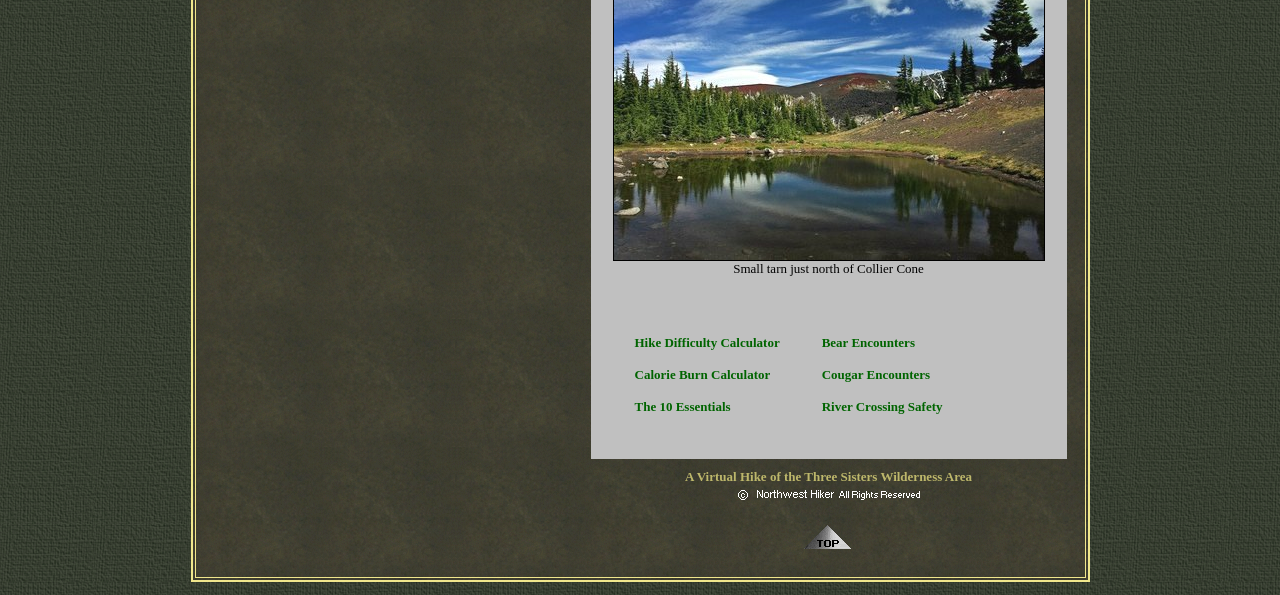Refer to the image and offer a detailed explanation in response to the question: How many images are in the virtual hike section?

I examined the layout table related to the virtual hike and found two image elements. The first image is within the table cell, and the second image is within a link element. Therefore, there are two images in the virtual hike section.